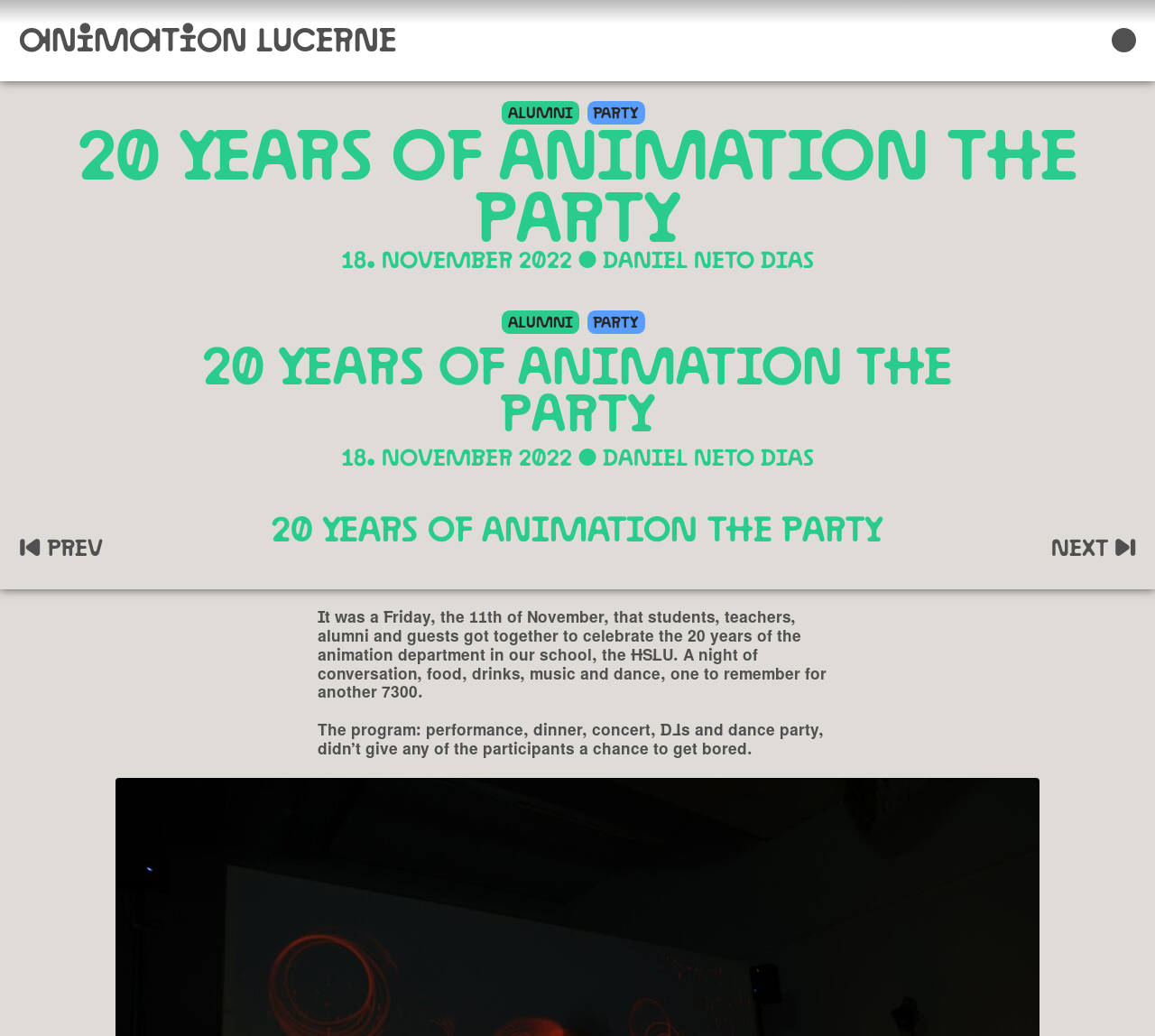What is the contact email of the school?
Provide a detailed answer to the question, using the image to inform your response.

I found the answer by looking at the text 'animation@hslu.ch' which is located at the bottom of the webpage, indicating the contact email of the school.